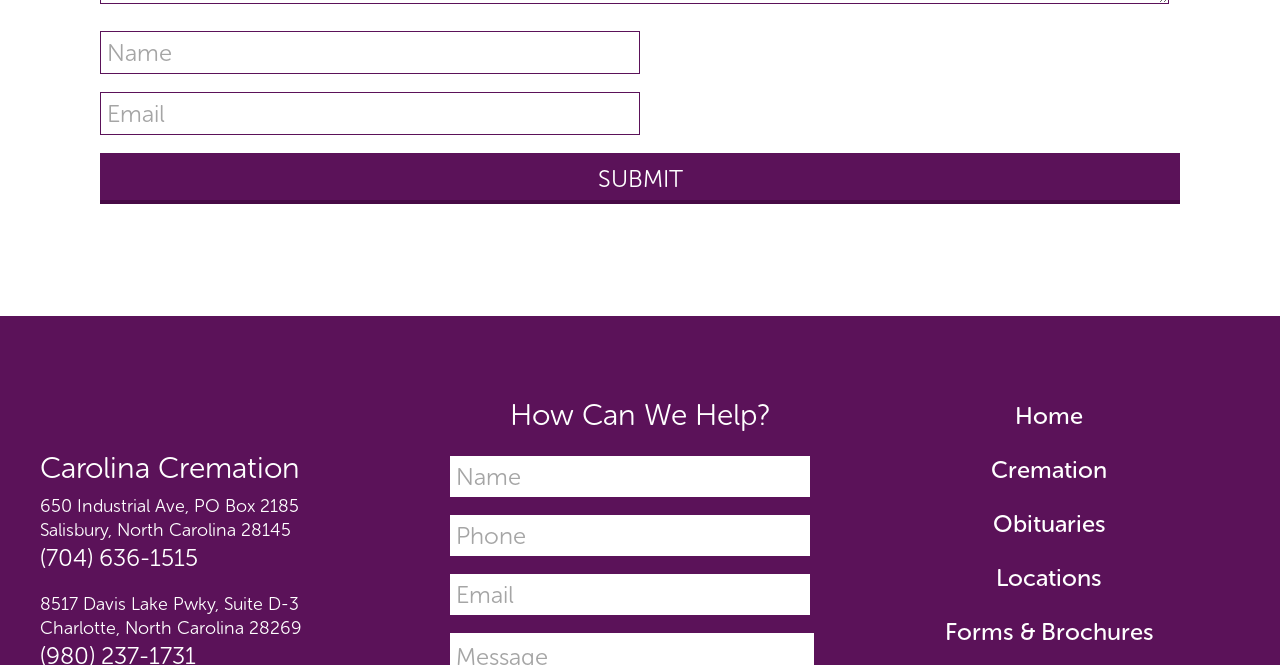Answer the following query concisely with a single word or phrase:
What is the purpose of the 'Submit' button?

To submit a form